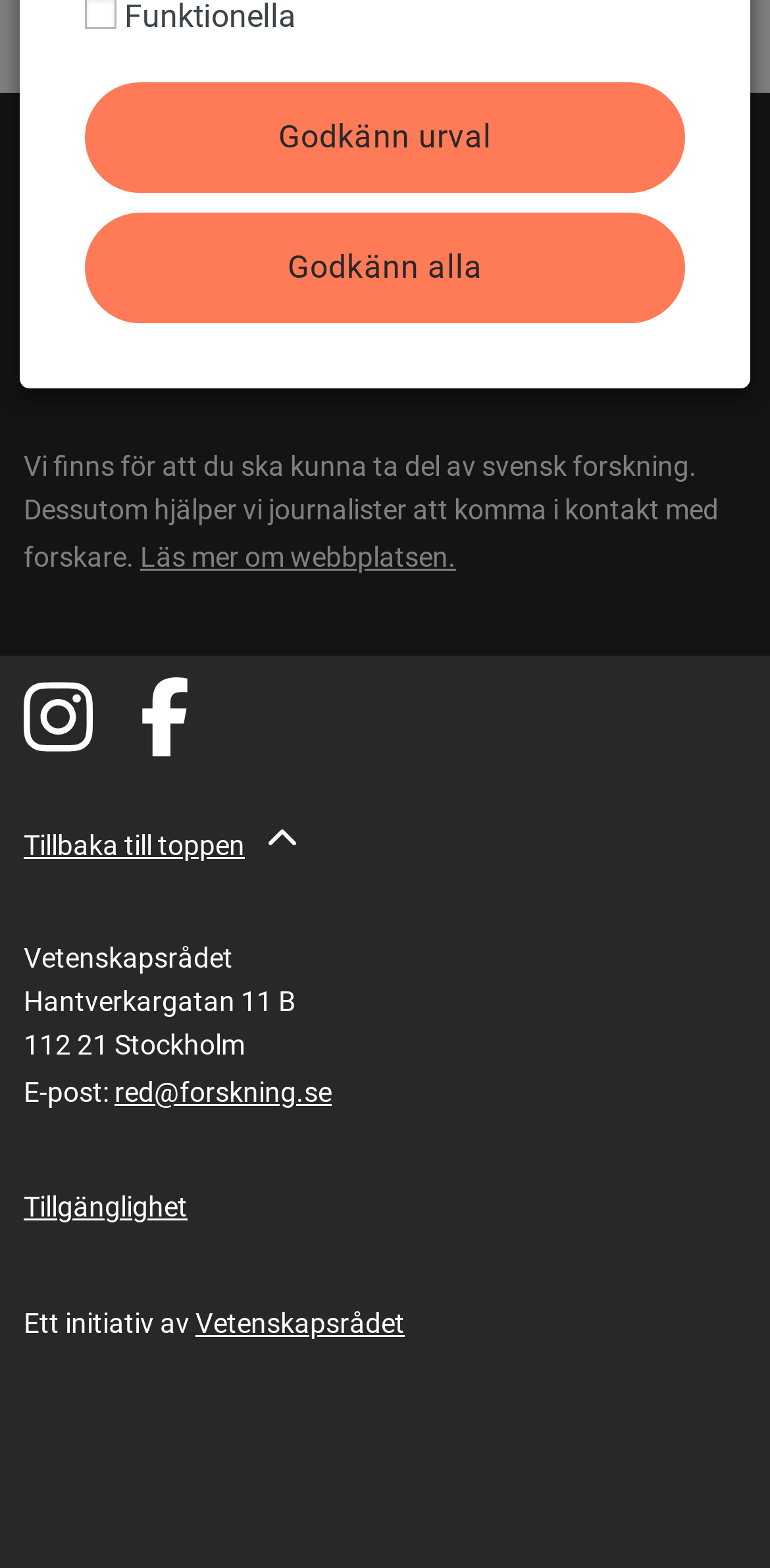Please find the bounding box for the following UI element description. Provide the coordinates in (top-left x, top-left y, bottom-right x, bottom-right y) format, with values between 0 and 1: aria-label="Besök oss på Instagram"

[0.031, 0.432, 0.121, 0.483]